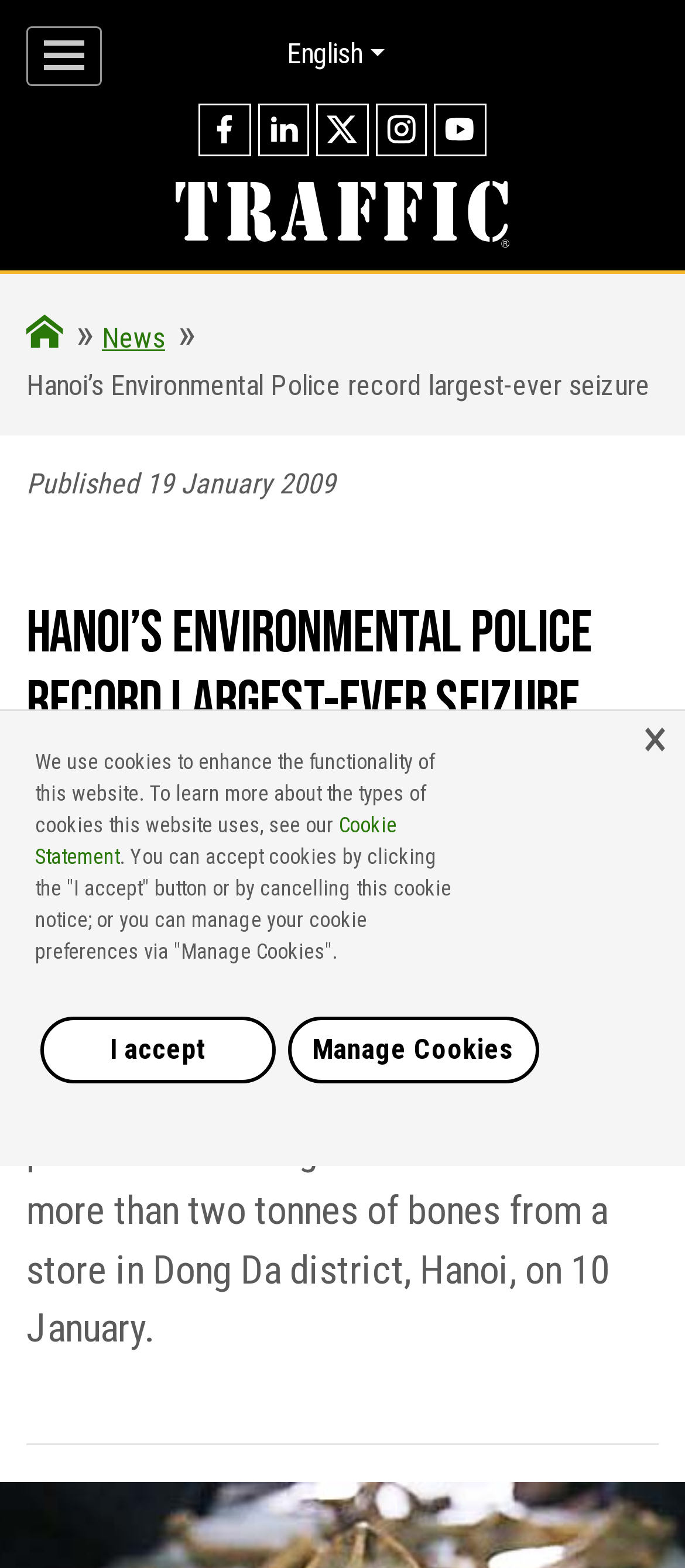Please locate the bounding box coordinates of the element that needs to be clicked to achieve the following instruction: "Contact us at LinkedIn". The coordinates should be four float numbers between 0 and 1, i.e., [left, top, right, bottom].

[0.376, 0.066, 0.452, 0.099]